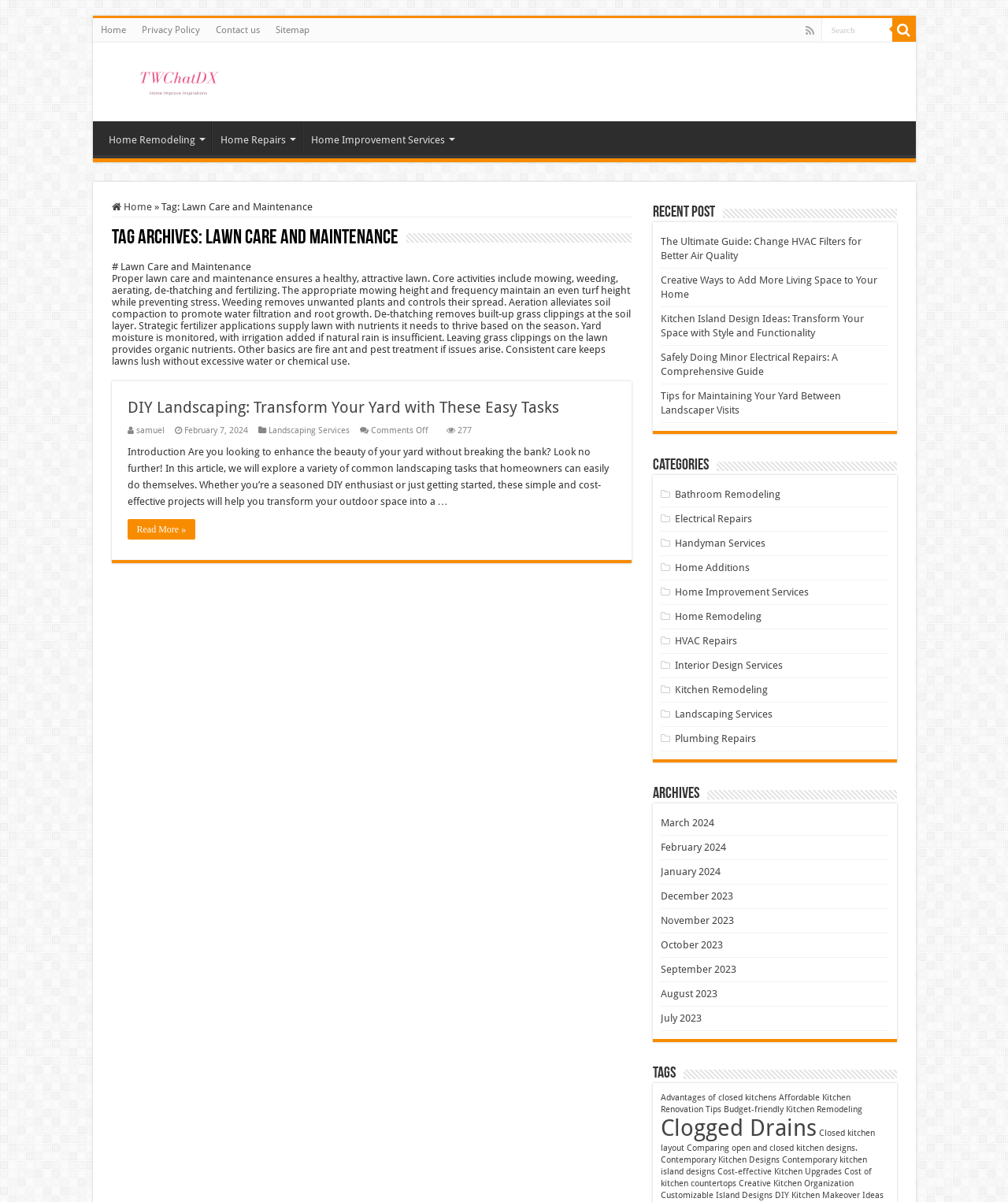Find the bounding box coordinates of the area to click in order to follow the instruction: "Go to Home Remodeling page".

[0.1, 0.101, 0.209, 0.128]